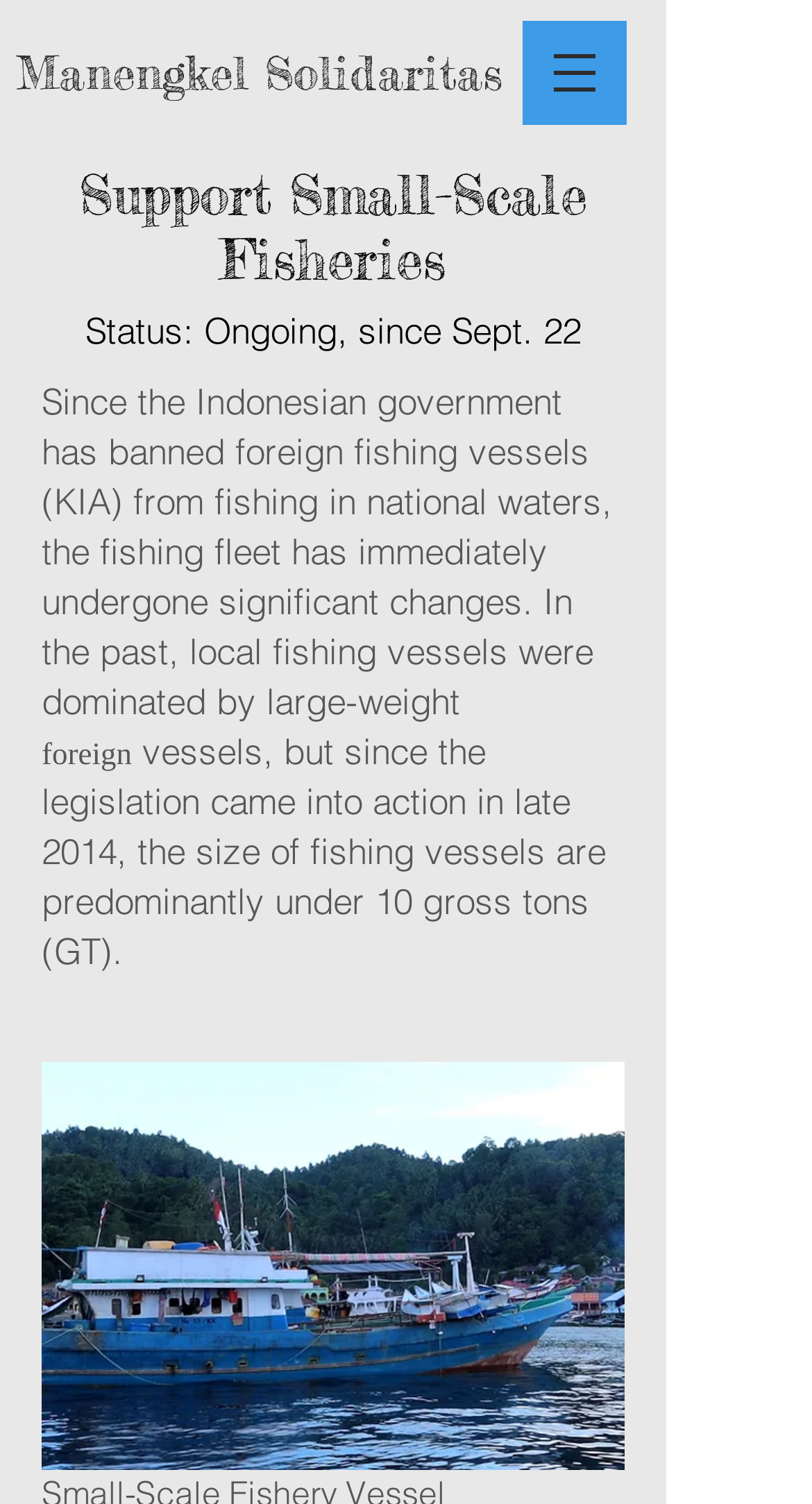Please determine the main heading text of this webpage.

Support Small-Scale Fisheries